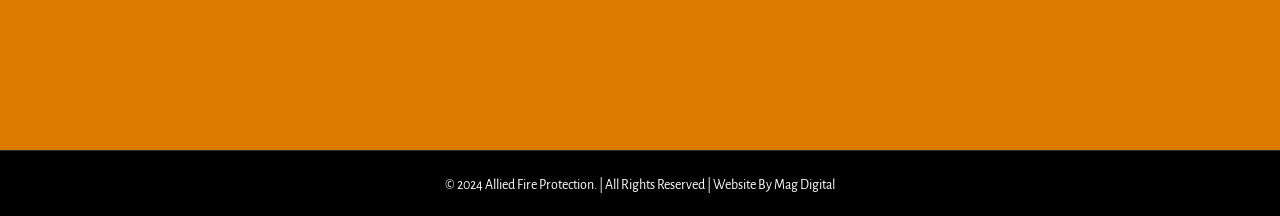Identify the coordinates of the bounding box for the element that must be clicked to accomplish the instruction: "Visit Mag Digital".

[0.605, 0.825, 0.652, 0.89]